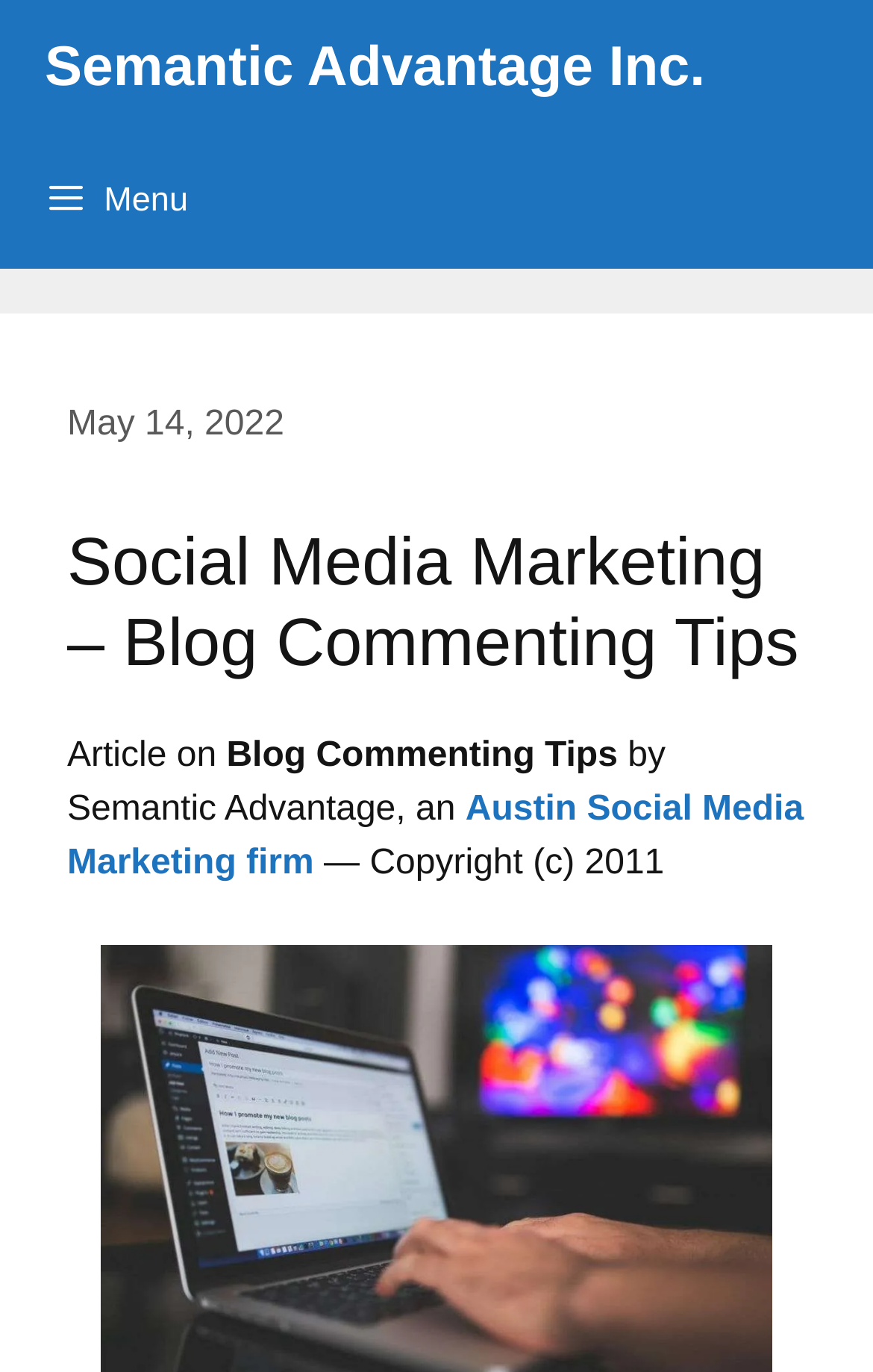Locate the UI element described by Austin Social Media Marketing firm in the provided webpage screenshot. Return the bounding box coordinates in the format (top-left x, top-left y, bottom-right x, bottom-right y), ensuring all values are between 0 and 1.

[0.077, 0.576, 0.921, 0.643]